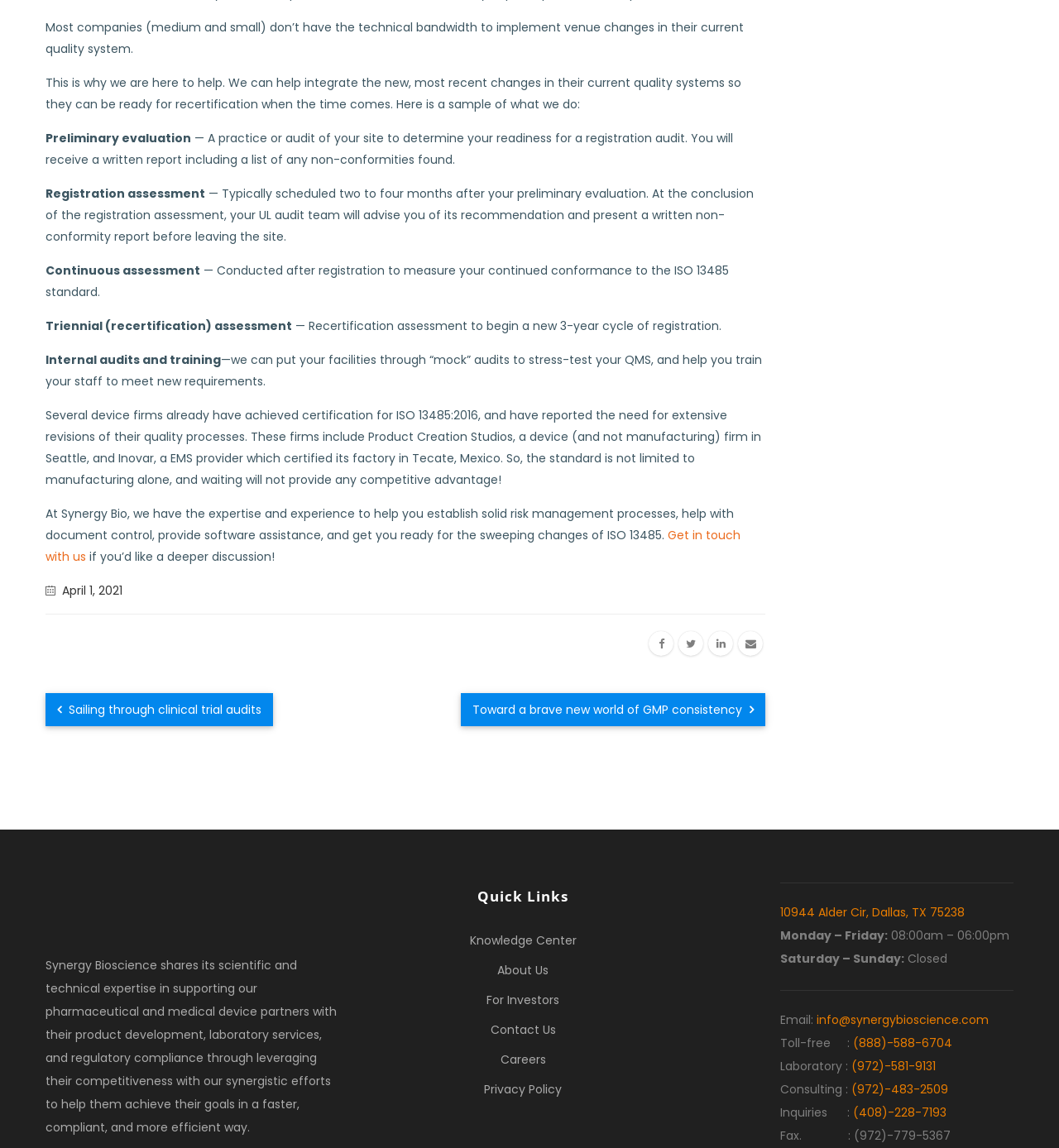Pinpoint the bounding box coordinates of the element that must be clicked to accomplish the following instruction: "Click 'Sailing through clinical trial audits'". The coordinates should be in the format of four float numbers between 0 and 1, i.e., [left, top, right, bottom].

[0.043, 0.604, 0.258, 0.632]